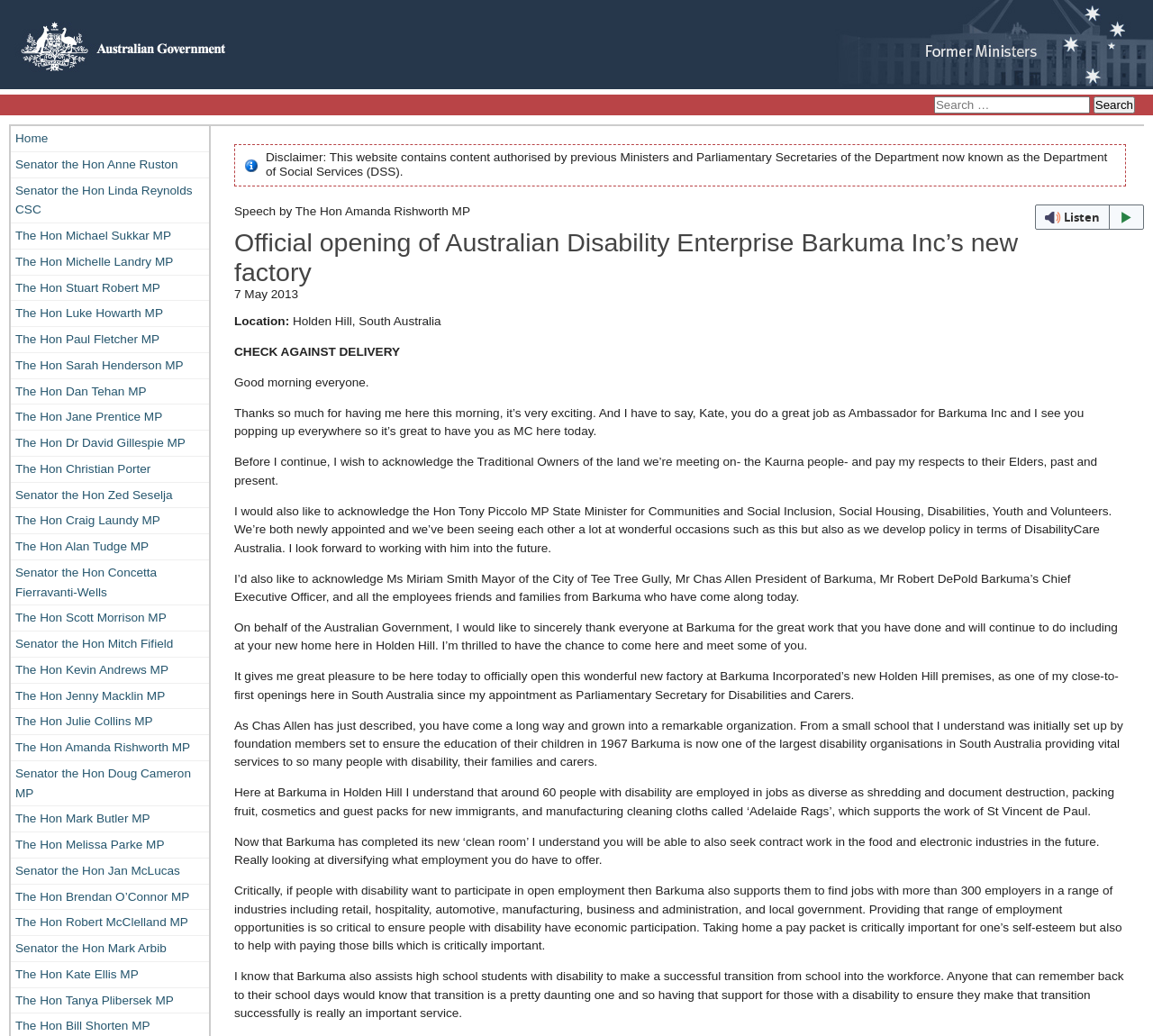Can you look at the image and give a comprehensive answer to the question:
What is the location of the new factory being opened?

The question is asking about the location of the new factory being opened, which can be found in the text content of the webpage. Specifically, it is mentioned in the sentence 'Location: Holden Hill, South Australia'.